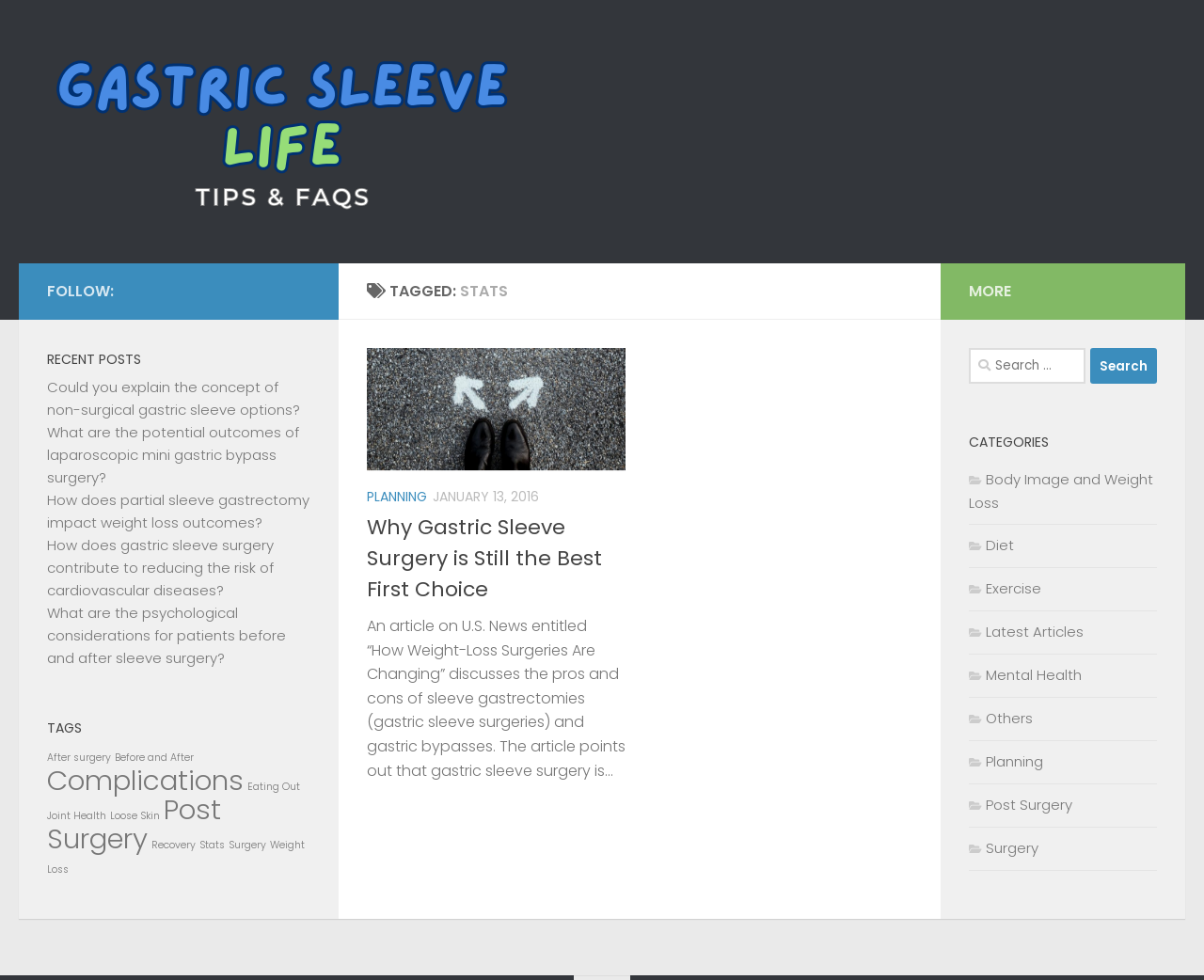Please find the bounding box coordinates of the element that needs to be clicked to perform the following instruction: "Read the article 'Why Gastric Sleeve Surgery is Still the Best First Choice'". The bounding box coordinates should be four float numbers between 0 and 1, represented as [left, top, right, bottom].

[0.305, 0.522, 0.52, 0.617]